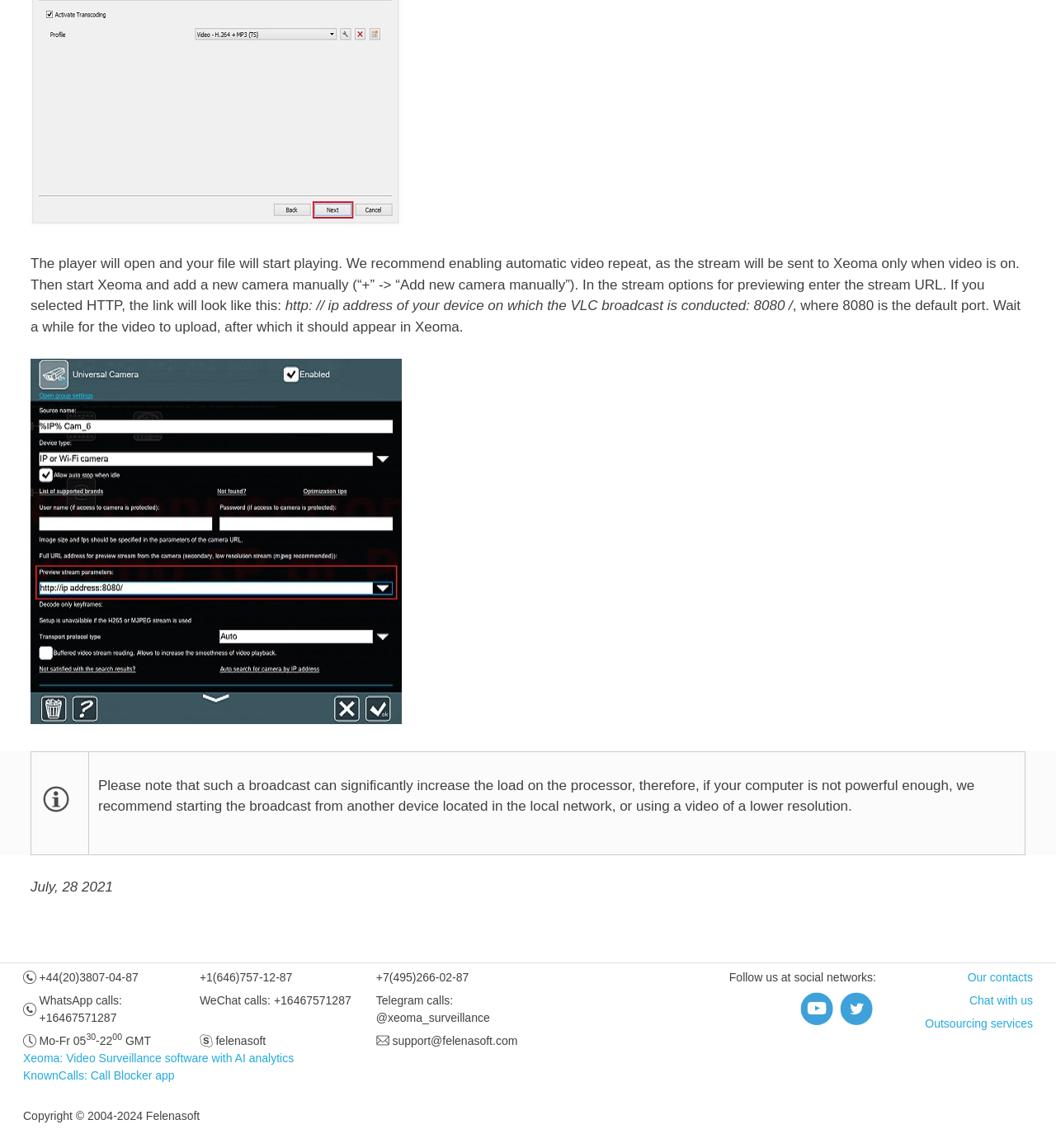Pinpoint the bounding box coordinates of the clickable area necessary to execute the following instruction: "Click 'Our contacts'". The coordinates should be given as four float numbers between 0 and 1, namely [left, top, right, bottom].

[0.916, 0.845, 0.978, 0.857]